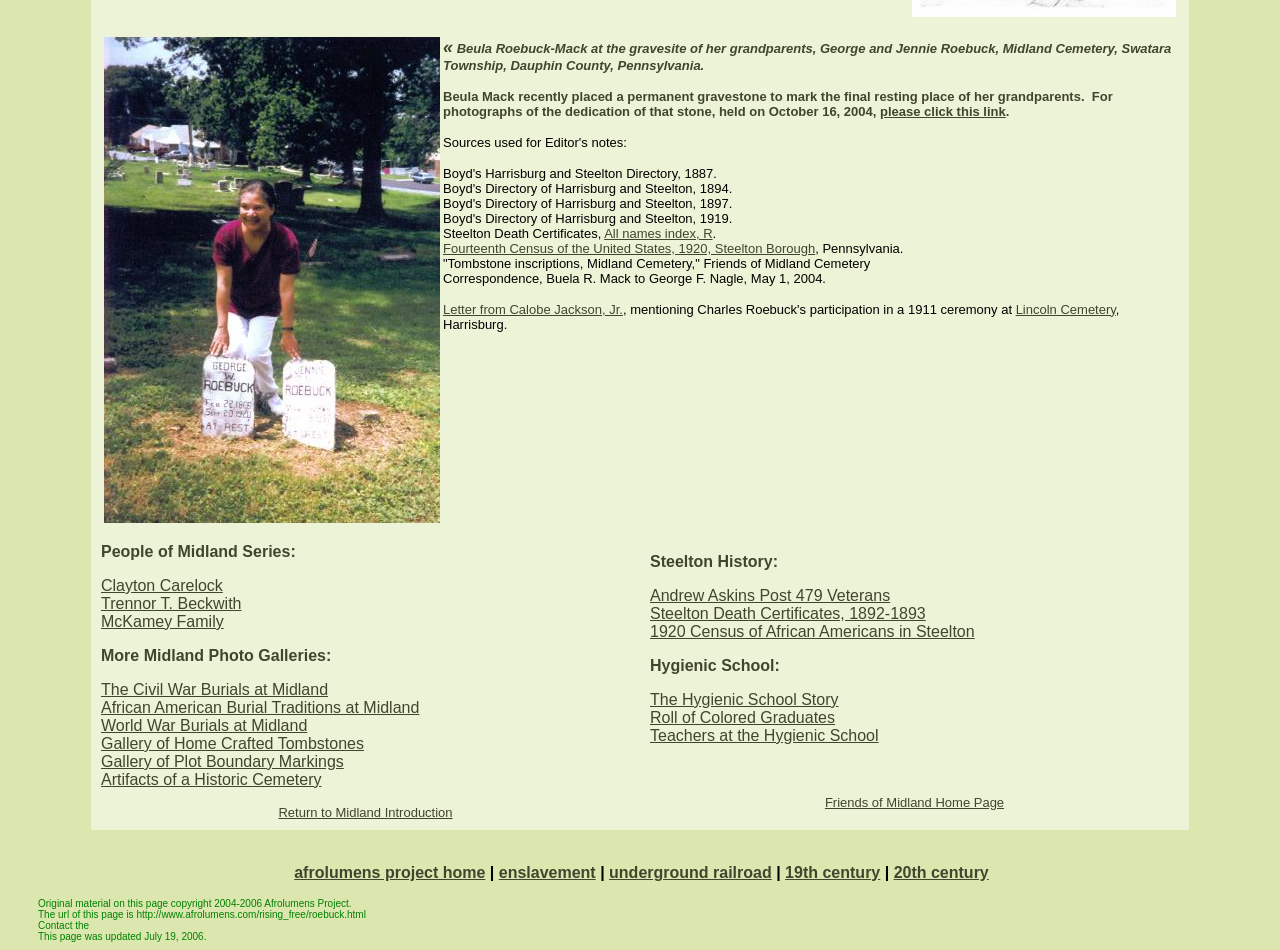What is the year when the webpage was last updated?
Based on the image content, provide your answer in one word or a short phrase.

2006